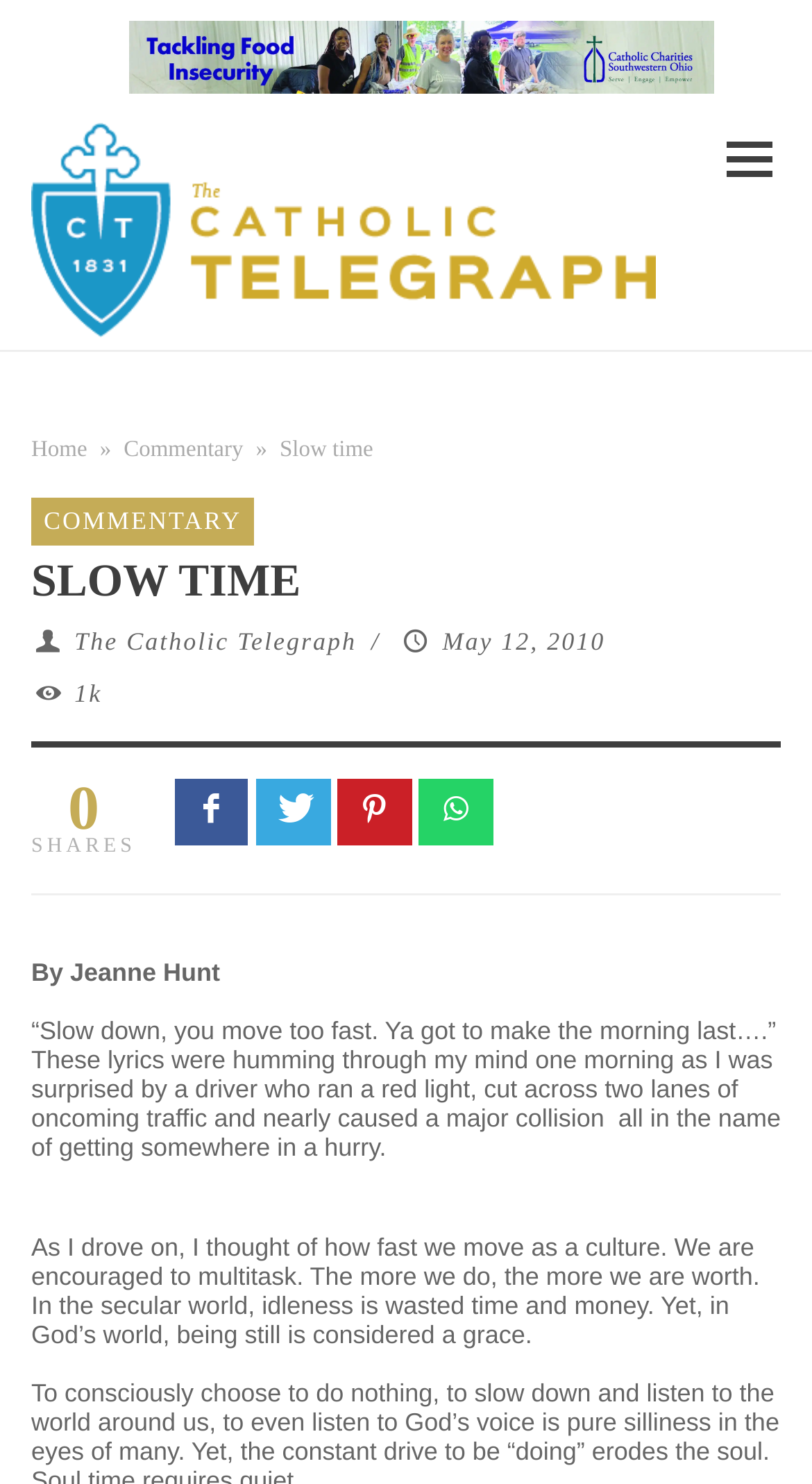Please identify the bounding box coordinates of the element I need to click to follow this instruction: "Share the article".

[0.215, 0.525, 0.306, 0.57]